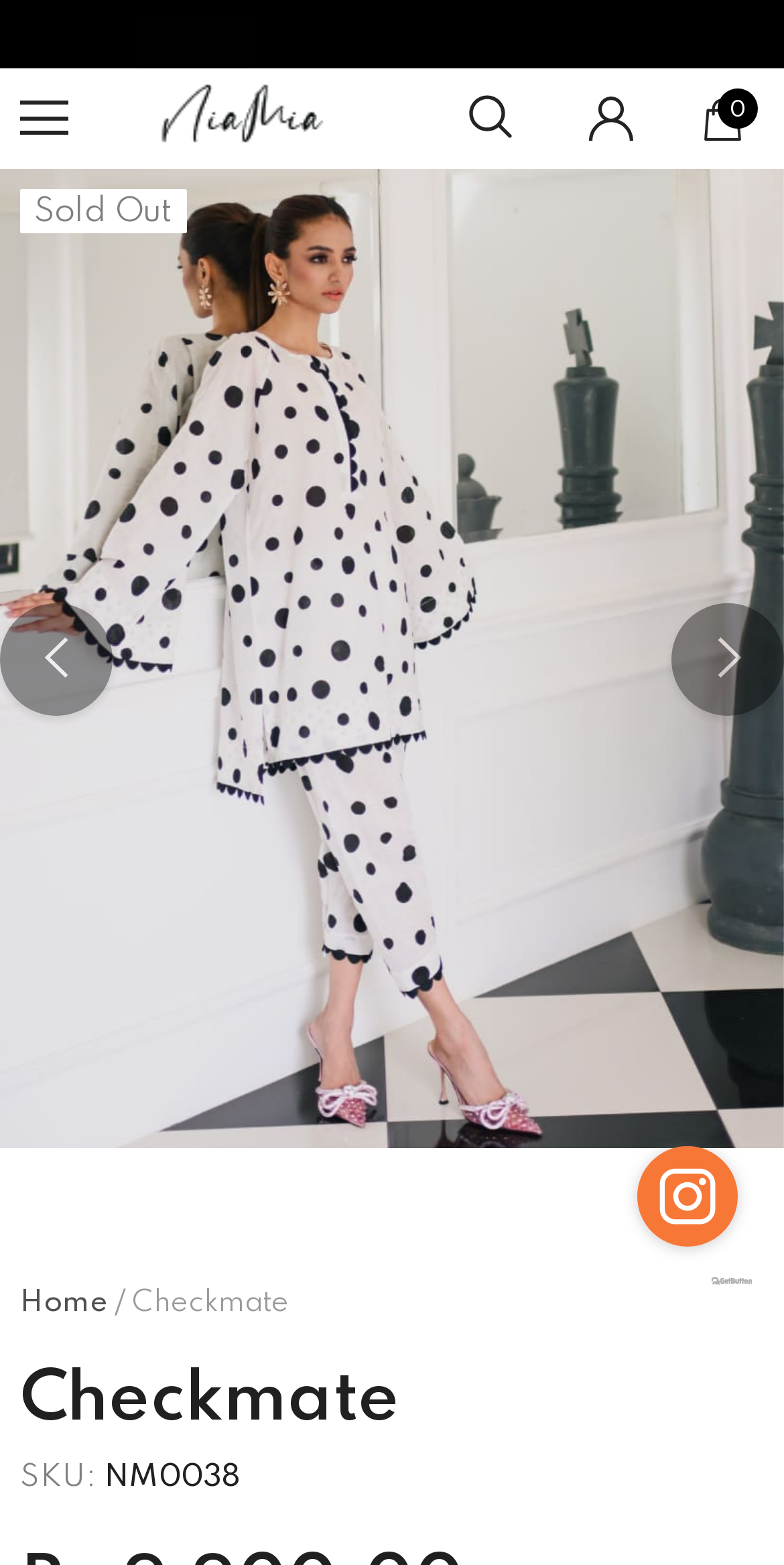Provide a comprehensive caption for the webpage.

This webpage appears to be a product page for a clothing item called "Checkmate" from the brand "niamiaofficial". At the top of the page, there are several links and icons, including a menu mobile icon, a search icon, a user icon, and a cart icon with a "0" indicator. 

Below these icons, there is a large image of the "Checkmate" clothing item, which takes up most of the width of the page. Above the image, there is a button to navigate to the previous item and a dropdown menu with the selected option "Checkmate". 

To the right of the image, there is a button to navigate to the next item. Below the image, there is a "Sold Out" label, indicating that the item is no longer available for purchase. 

Further down the page, there are links to navigate to the home page, as well as a heading and static text that also display the product name "Checkmate". There is also a section that displays the product's SKU number, "NM0038". 

At the bottom of the page, there are links to navigate to Instagram and the GetButton.io website, along with their corresponding icons.